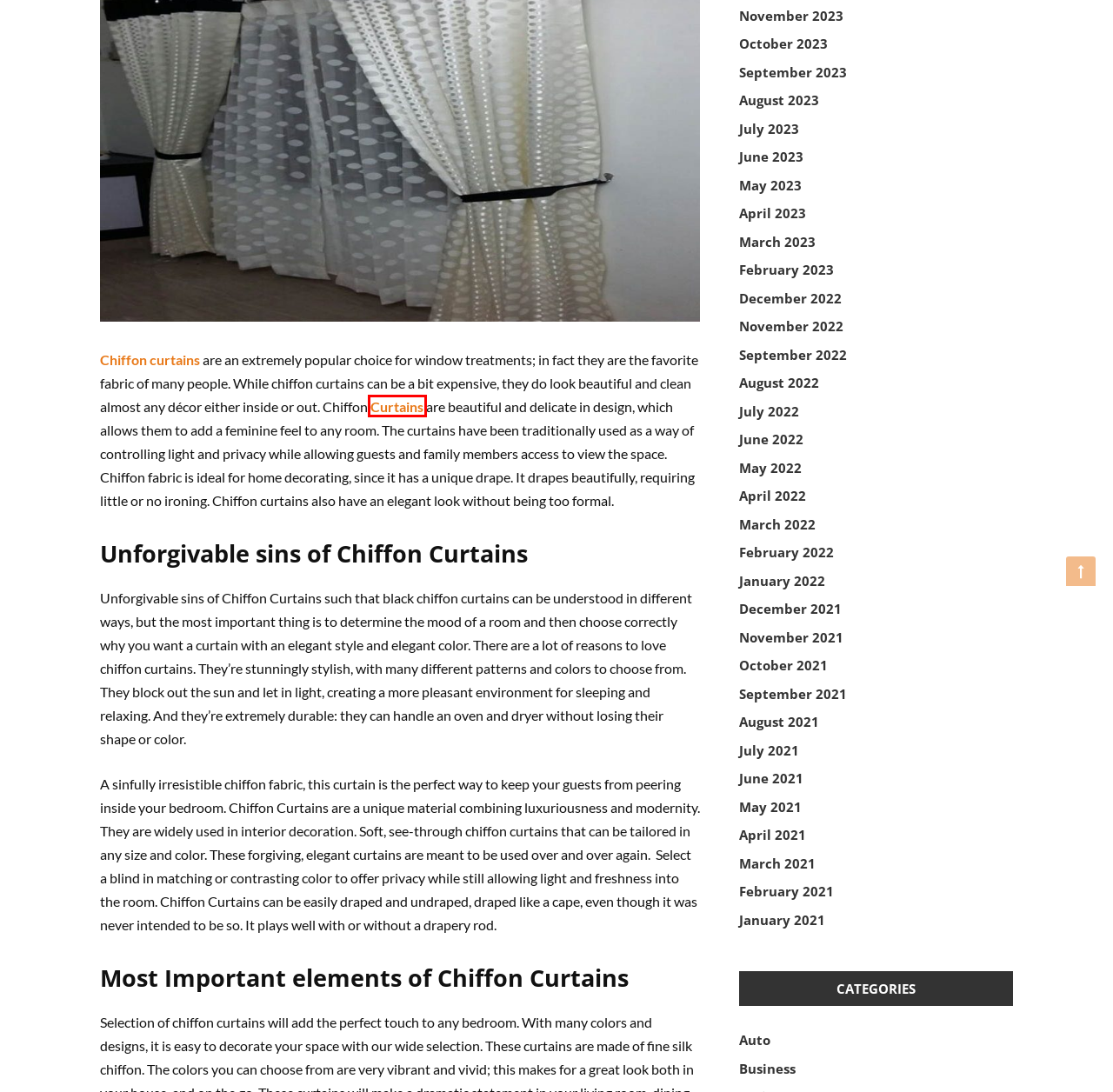You have received a screenshot of a webpage with a red bounding box indicating a UI element. Please determine the most fitting webpage description that matches the new webpage after clicking on the indicated element. The choices are:
A. July 2021 - The Buzz Connection
B. September 2021 - The Buzz Connection
C. October 2021 - The Buzz Connection
D. February 2023 - The Buzz Connection
E. February 2022 - The Buzz Connection
F. August 2023 - The Buzz Connection
G. Curtains Doha - # 1 Curtains Shop - Best Curtains Supplier
H. May 2023 - The Buzz Connection

G